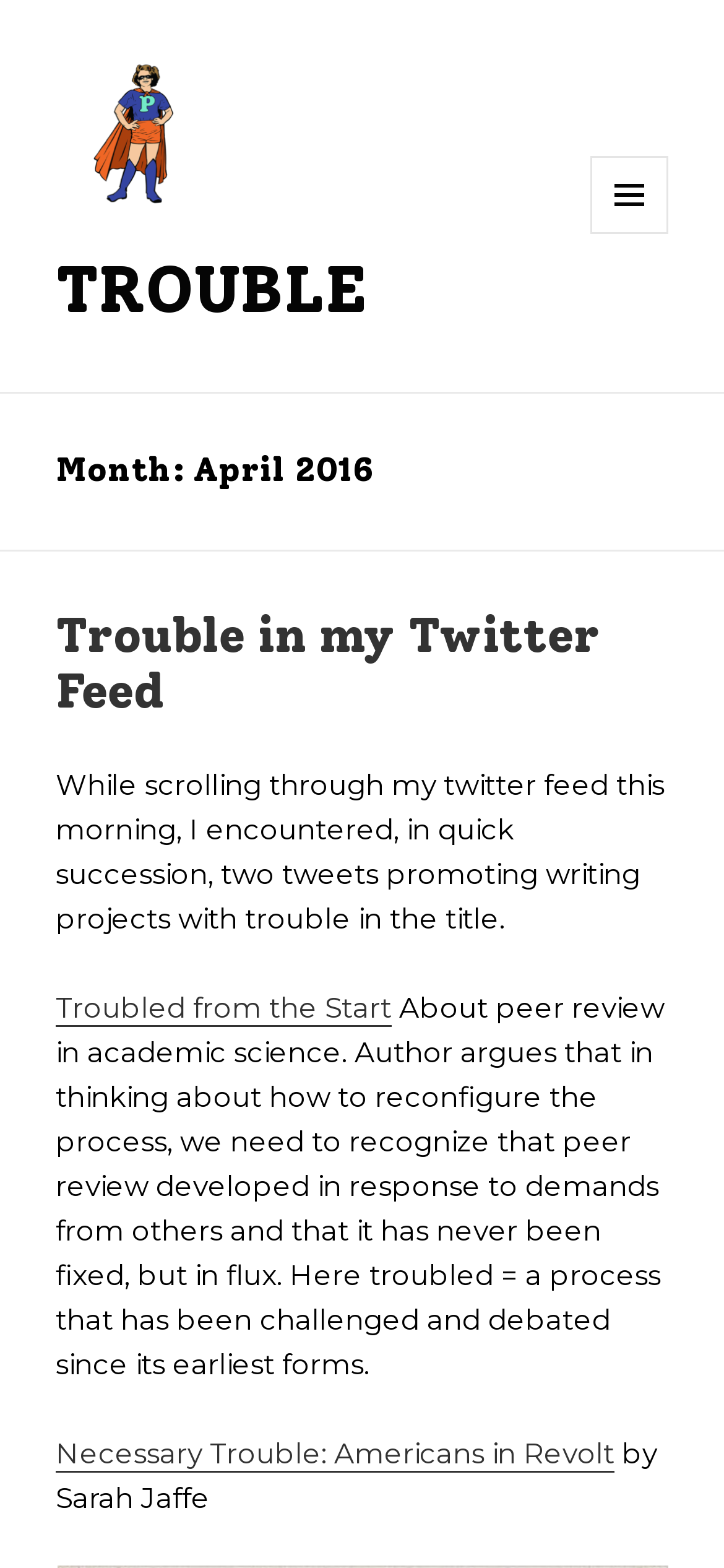Extract the primary headline from the webpage and present its text.

Month: April 2016